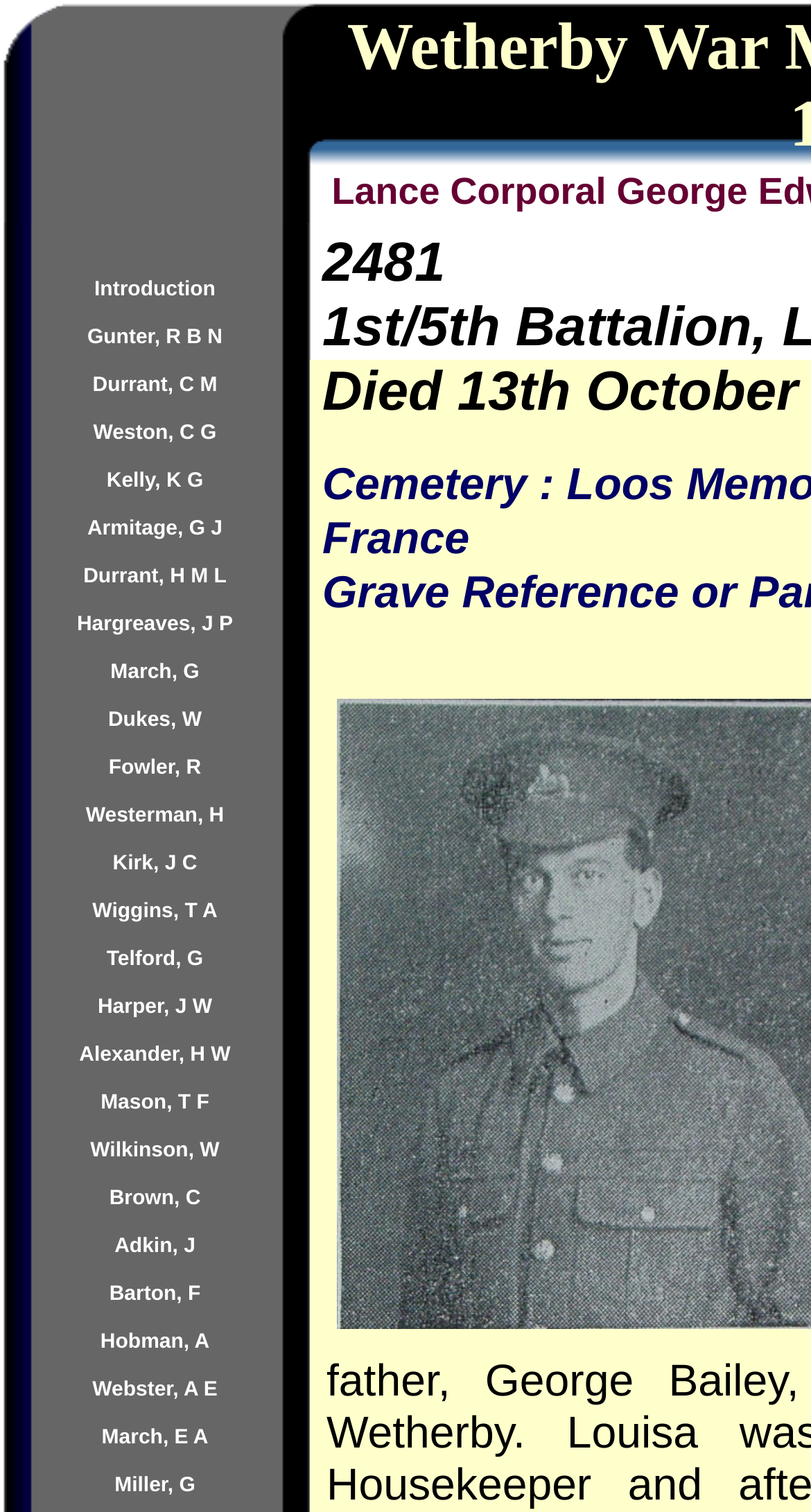Find the bounding box coordinates of the clickable element required to execute the following instruction: "Learn about Kelly, K G". Provide the coordinates as four float numbers between 0 and 1, i.e., [left, top, right, bottom].

[0.131, 0.304, 0.251, 0.327]